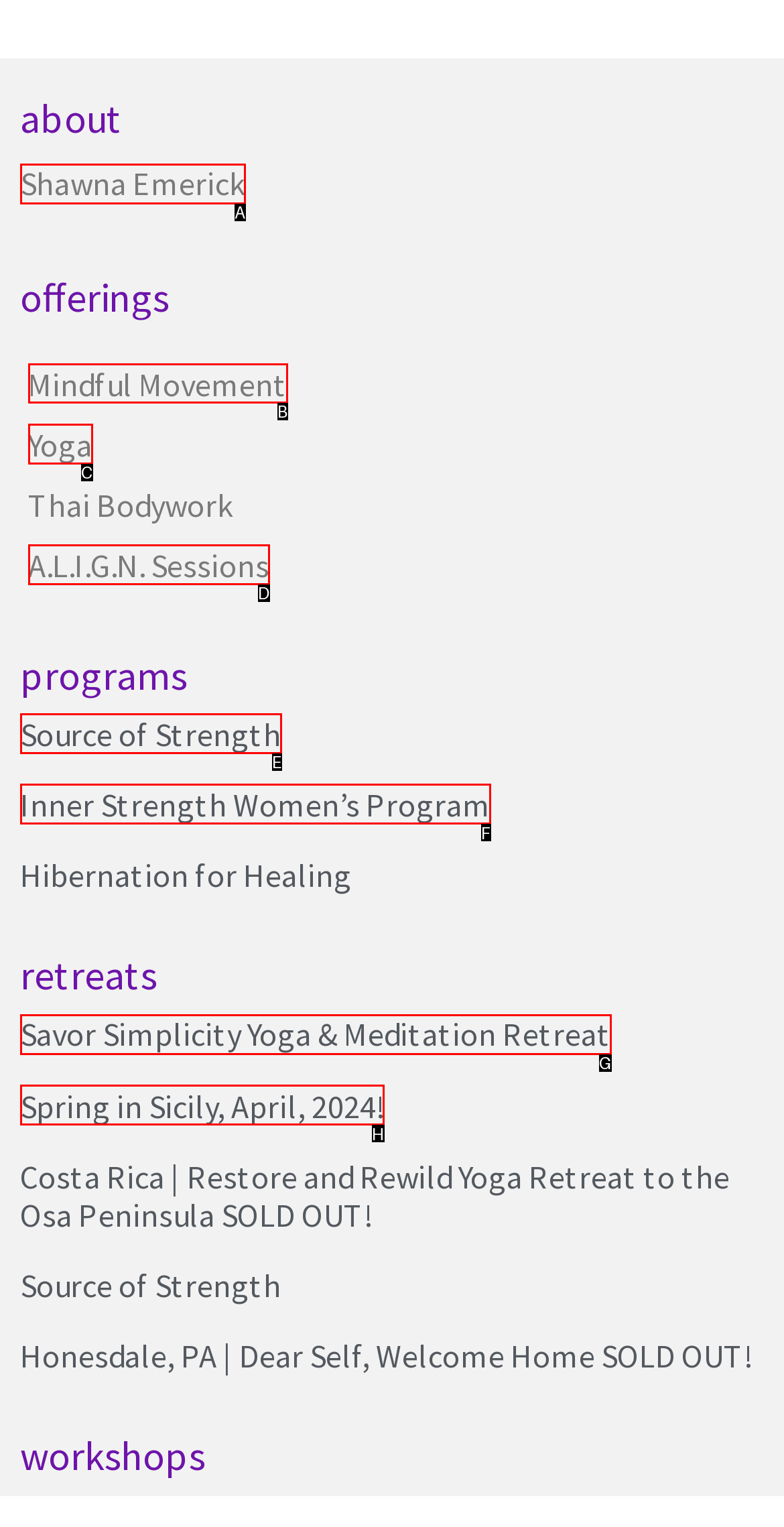Which UI element should be clicked to perform the following task: click on the 'Mindful Movement' link? Answer with the corresponding letter from the choices.

B